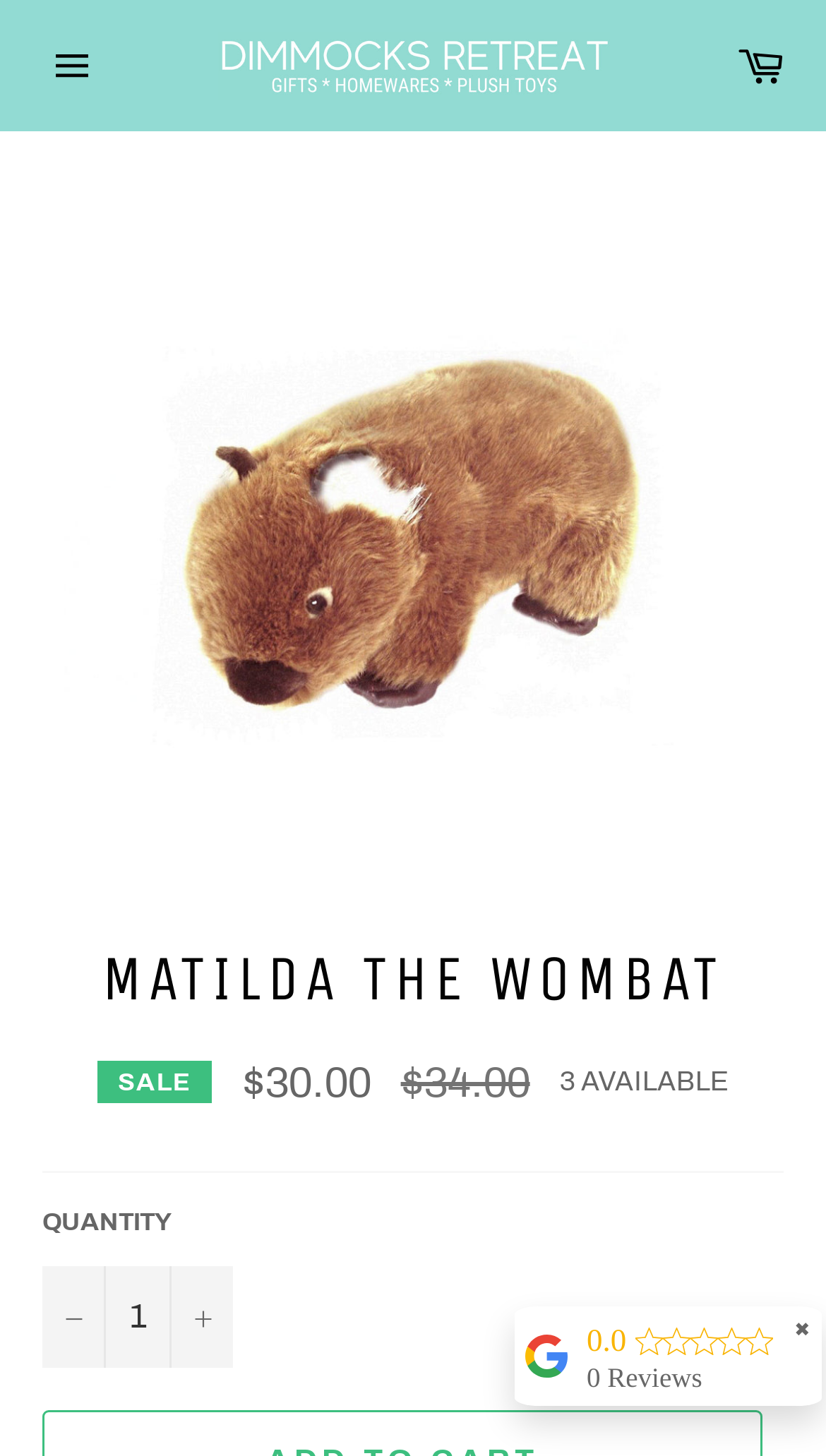Locate the bounding box coordinates of the item that should be clicked to fulfill the instruction: "View the product details of Matilda the Wombat".

[0.077, 0.134, 0.923, 0.614]